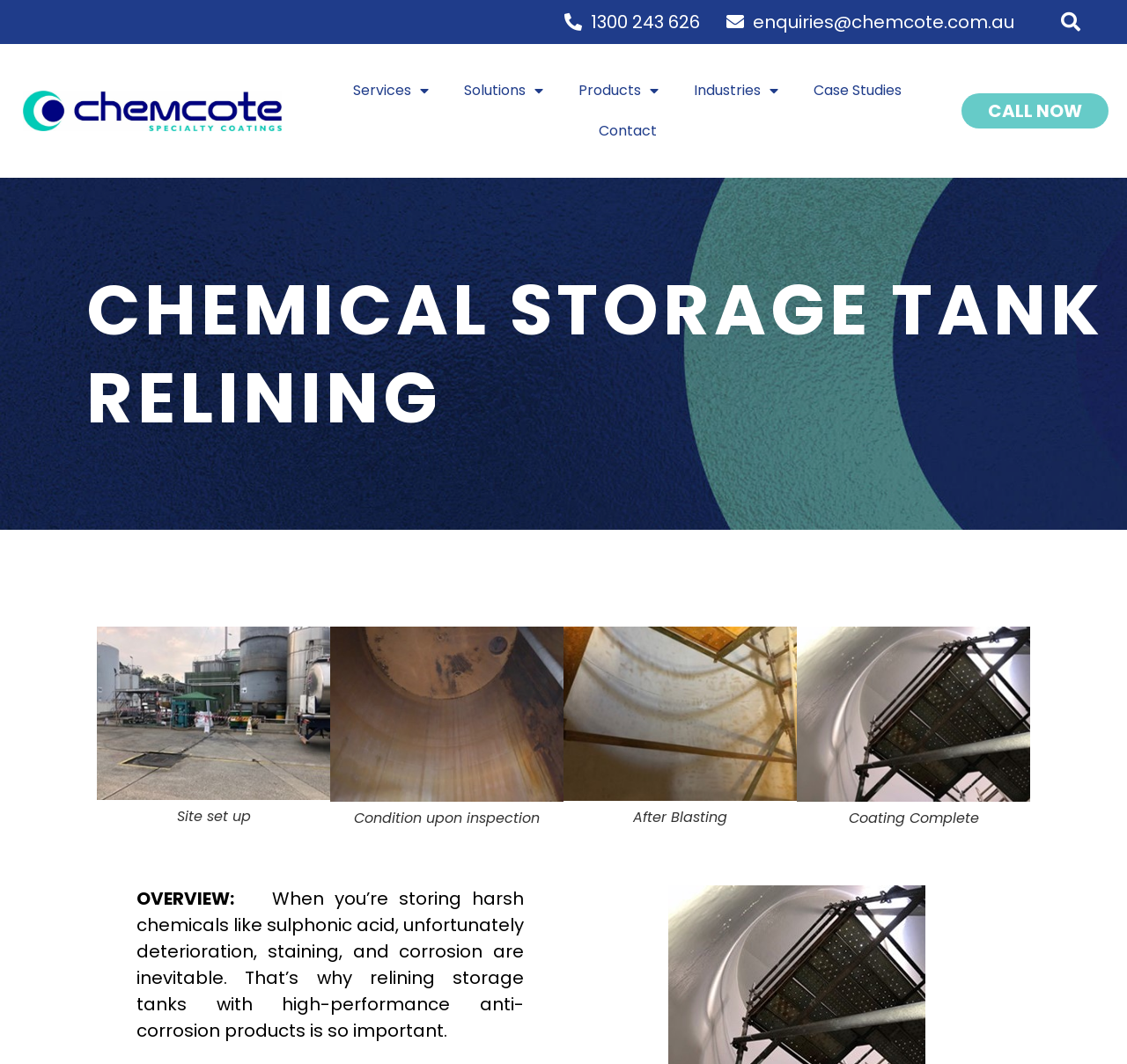Identify the bounding box coordinates of the clickable region required to complete the instruction: "Click the Chemcote logo". The coordinates should be given as four float numbers within the range of 0 and 1, i.e., [left, top, right, bottom].

[0.0, 0.085, 0.27, 0.123]